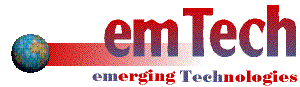Generate an elaborate caption for the given image.

The image features the logo of "emTech," an organization focused on "emerging Technologies." The logo creatively incorporates a globe, symbolizing the global reach and impact of the organization's initiatives in technology. The bold lettering emphasizes the name "emTech" with a striking red underline, which adds dynamism and visual interest, effectively communicating the organization's mission to lead in technology audits and planning for educational institutions worldwide. This logo encapsulates the essence of innovation and partnership that defines emTech's approach to integrating technology in schools and enhancing educational practices globally.